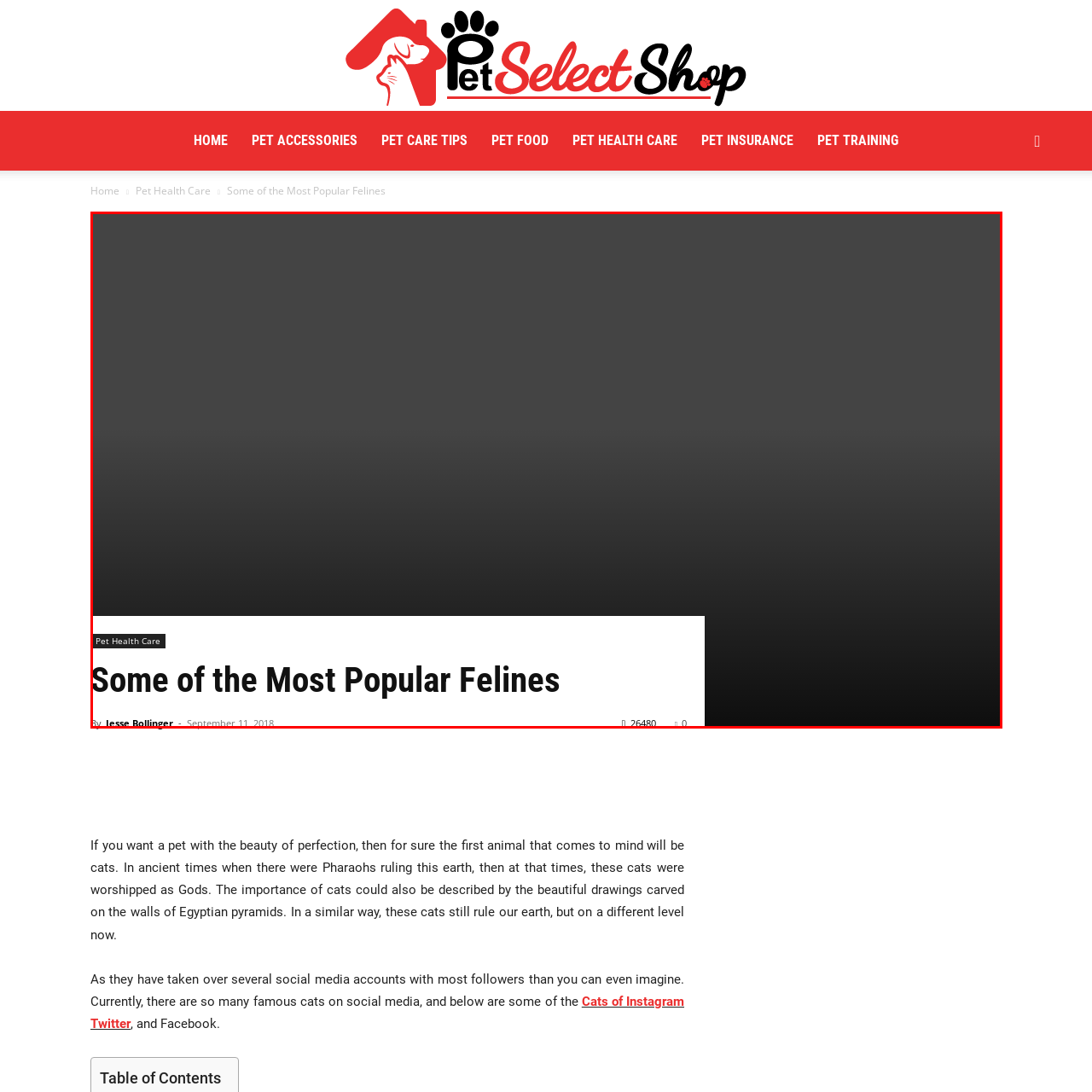Review the part of the image encased in the red box and give an elaborate answer to the question posed: What is the purpose of the navigation links?

The navigation links presented below the title are likely intended to provide readers with related resources or additional information on pet health care and other relevant topics, as mentioned in the caption, which reinforces the article's context within pet care information.